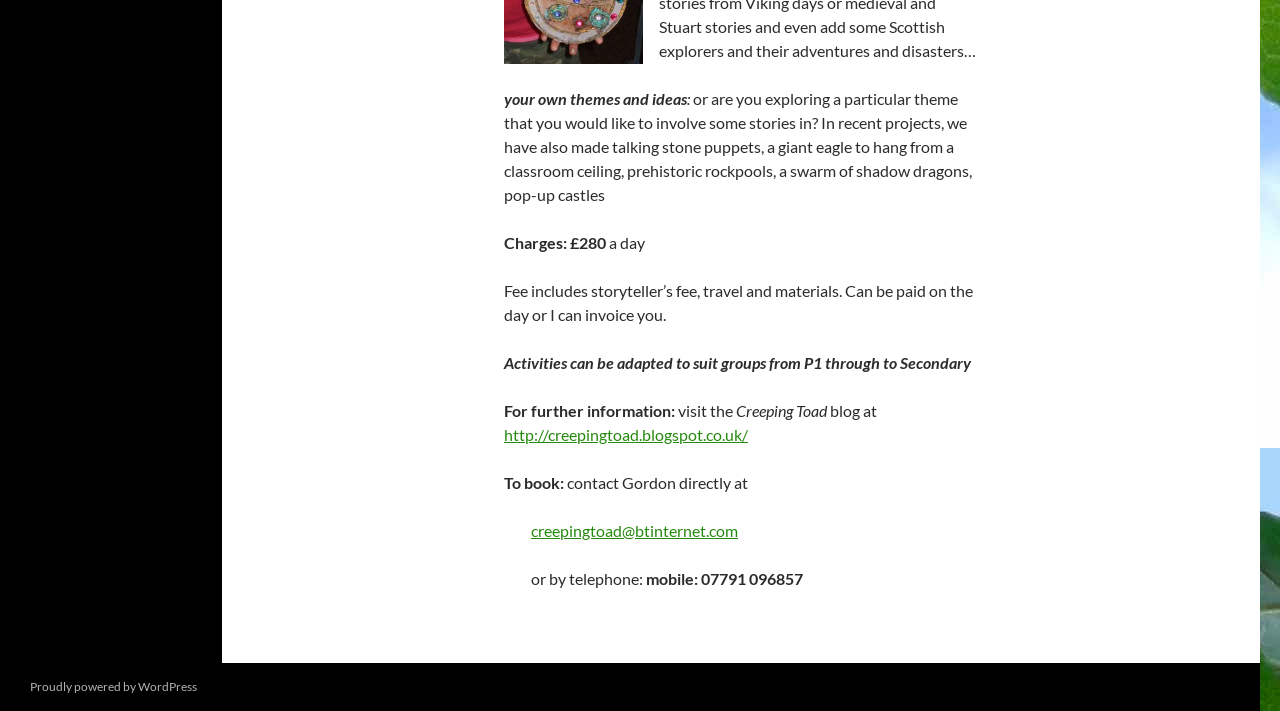Refer to the screenshot and answer the following question in detail:
What is the name of the blog mentioned on the webpage?

The text mentions 'visit the Creeping Toad blog at http://creepingtoad.blogspot.co.uk/', indicating that the blog is called Creeping Toad.